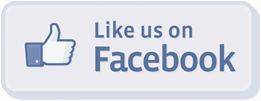Analyze the image and provide a detailed caption.

The image features a prominent Facebook "Like" button, designed to encourage users to engage with the corresponding social media page. The button displays the iconic thumbs-up symbol, universally recognized as a mark of approval or appreciation, accompanied by the text "Like us on Facebook." This interactive element is crafted to foster social connectivity and invites visitors to stay updated with the latest news and offers from the service, enhancing community interaction and support. Its presence emphasizes the importance of social media in promoting services within the residential cleaning industry, providing an accessible way for customers to connect and share their experiences.